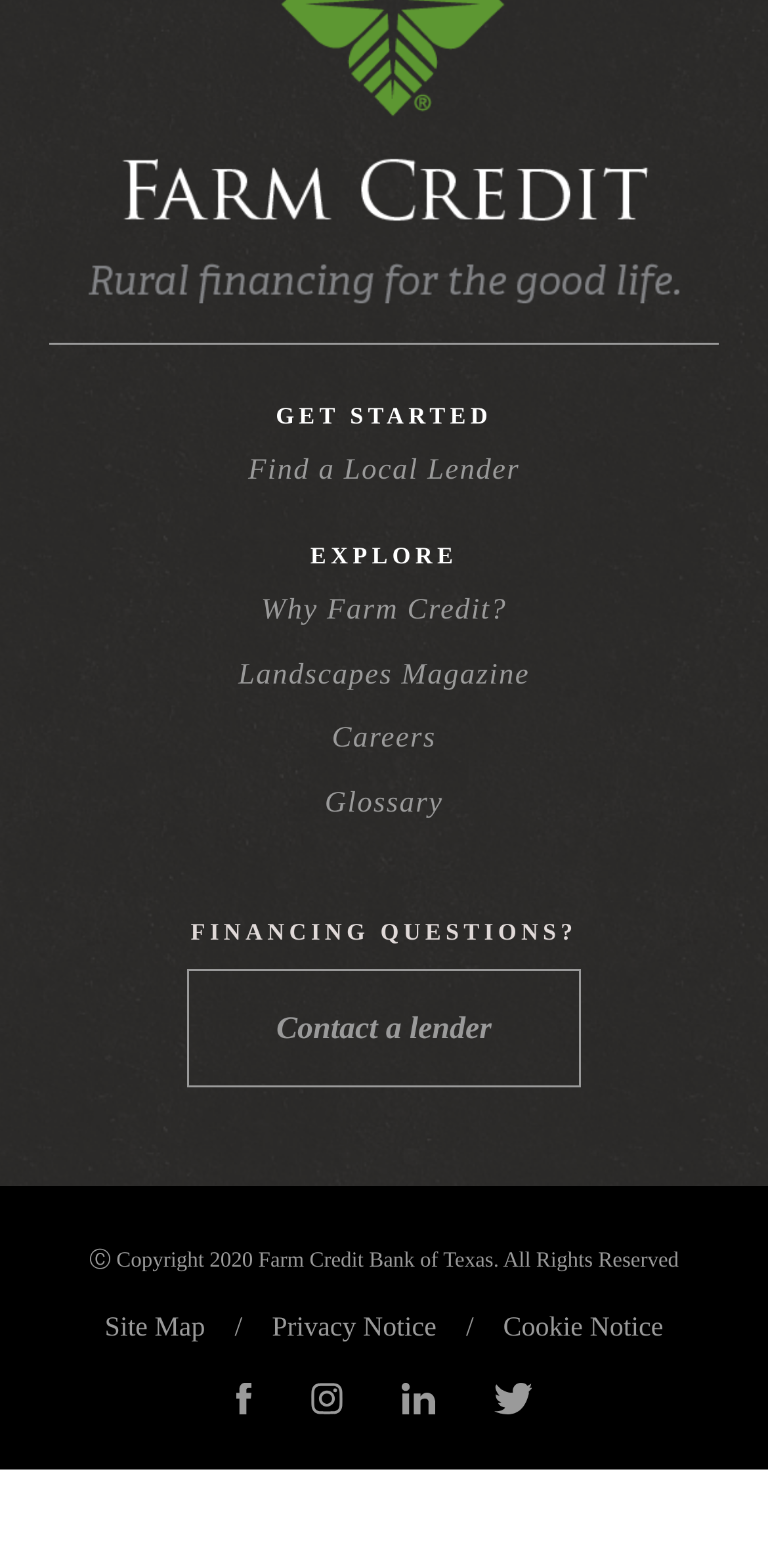Pinpoint the bounding box coordinates of the element that must be clicked to accomplish the following instruction: "Click on 'Find a Local Lender'". The coordinates should be in the format of four float numbers between 0 and 1, i.e., [left, top, right, bottom].

[0.323, 0.291, 0.677, 0.311]